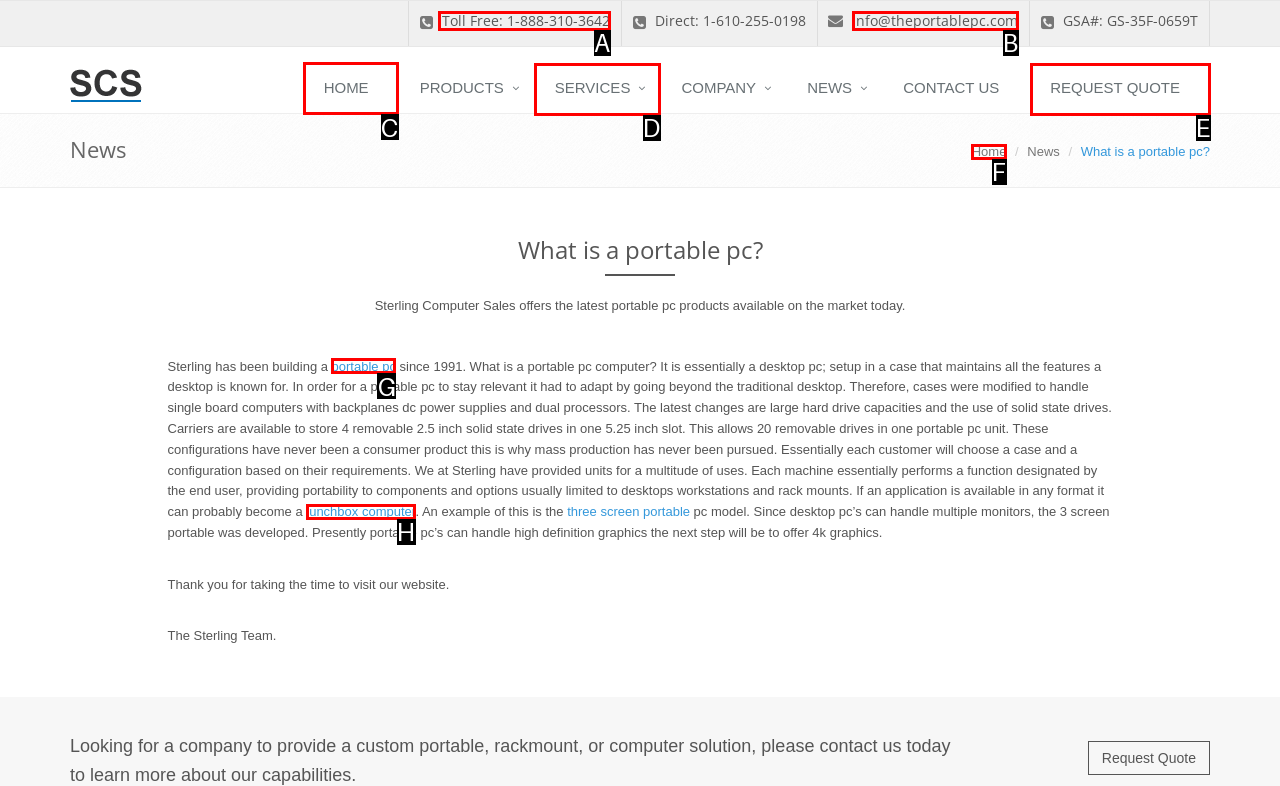Indicate the HTML element that should be clicked to perform the task: Visit HOME page Reply with the letter corresponding to the chosen option.

C